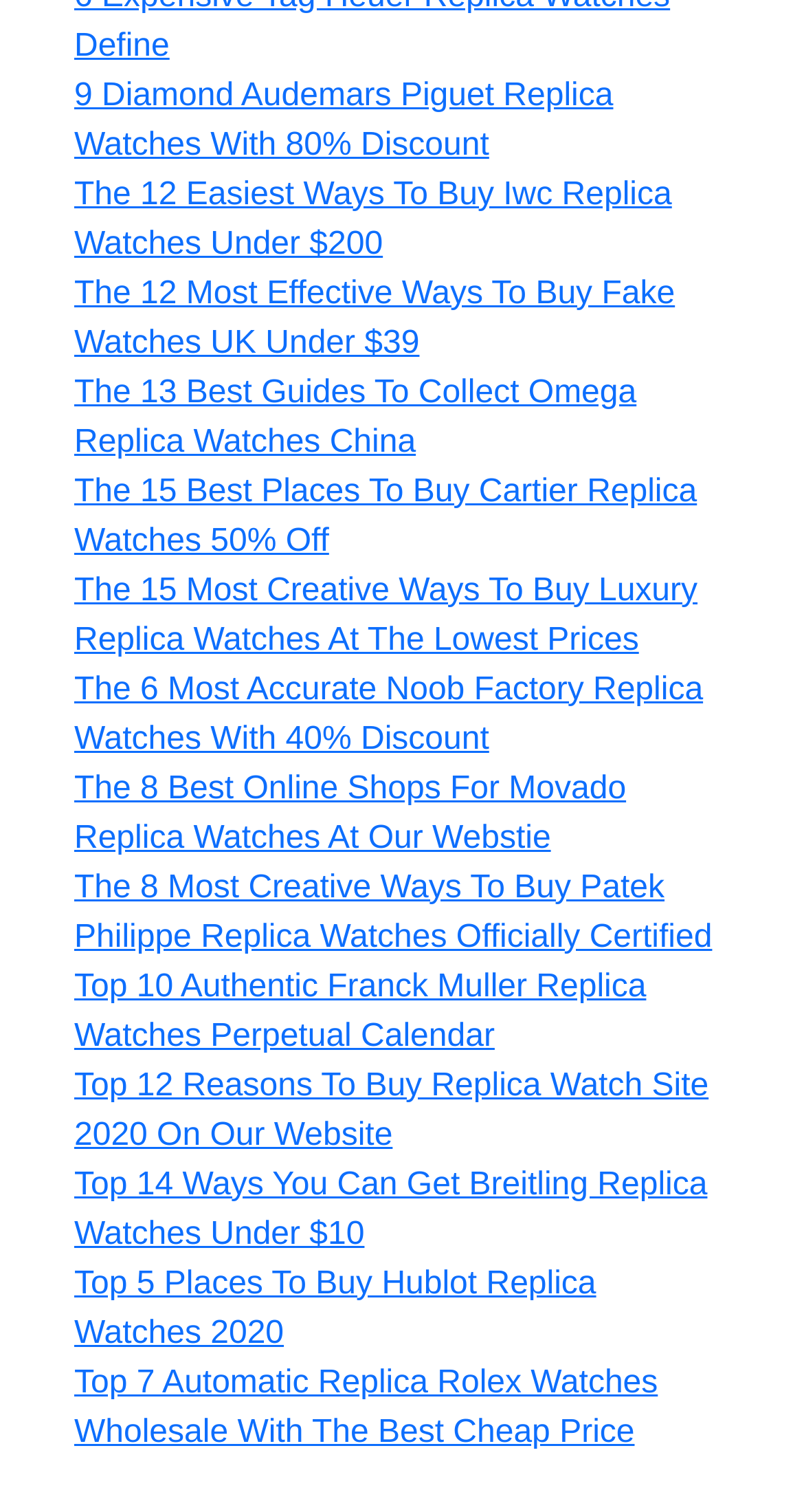Pinpoint the bounding box coordinates of the clickable area needed to execute the instruction: "Select the Menu option". The coordinates should be specified as four float numbers between 0 and 1, i.e., [left, top, right, bottom].

None